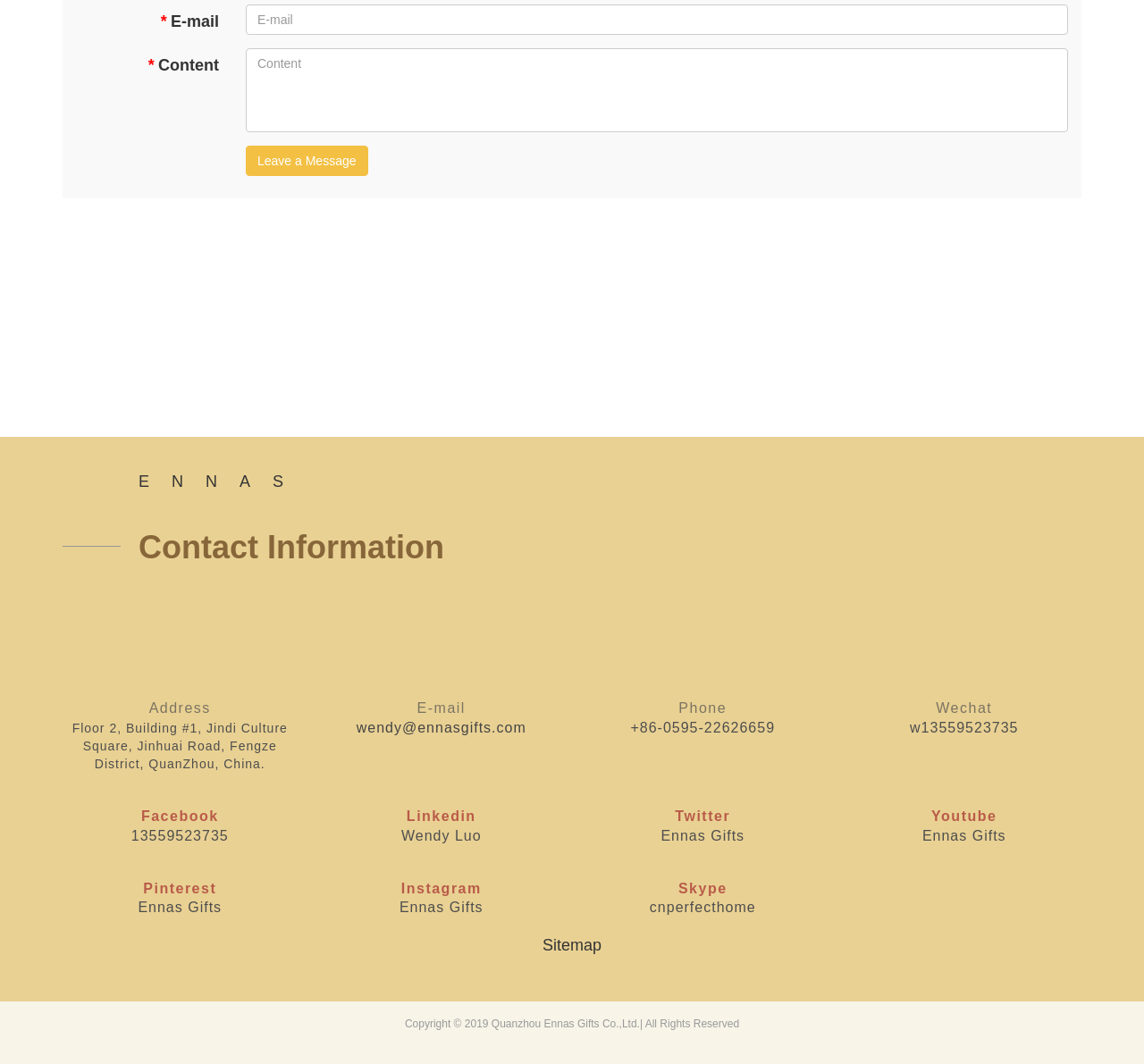Please identify the bounding box coordinates of the element I should click to complete this instruction: 'Enter email address'. The coordinates should be given as four float numbers between 0 and 1, like this: [left, top, right, bottom].

[0.215, 0.004, 0.934, 0.033]